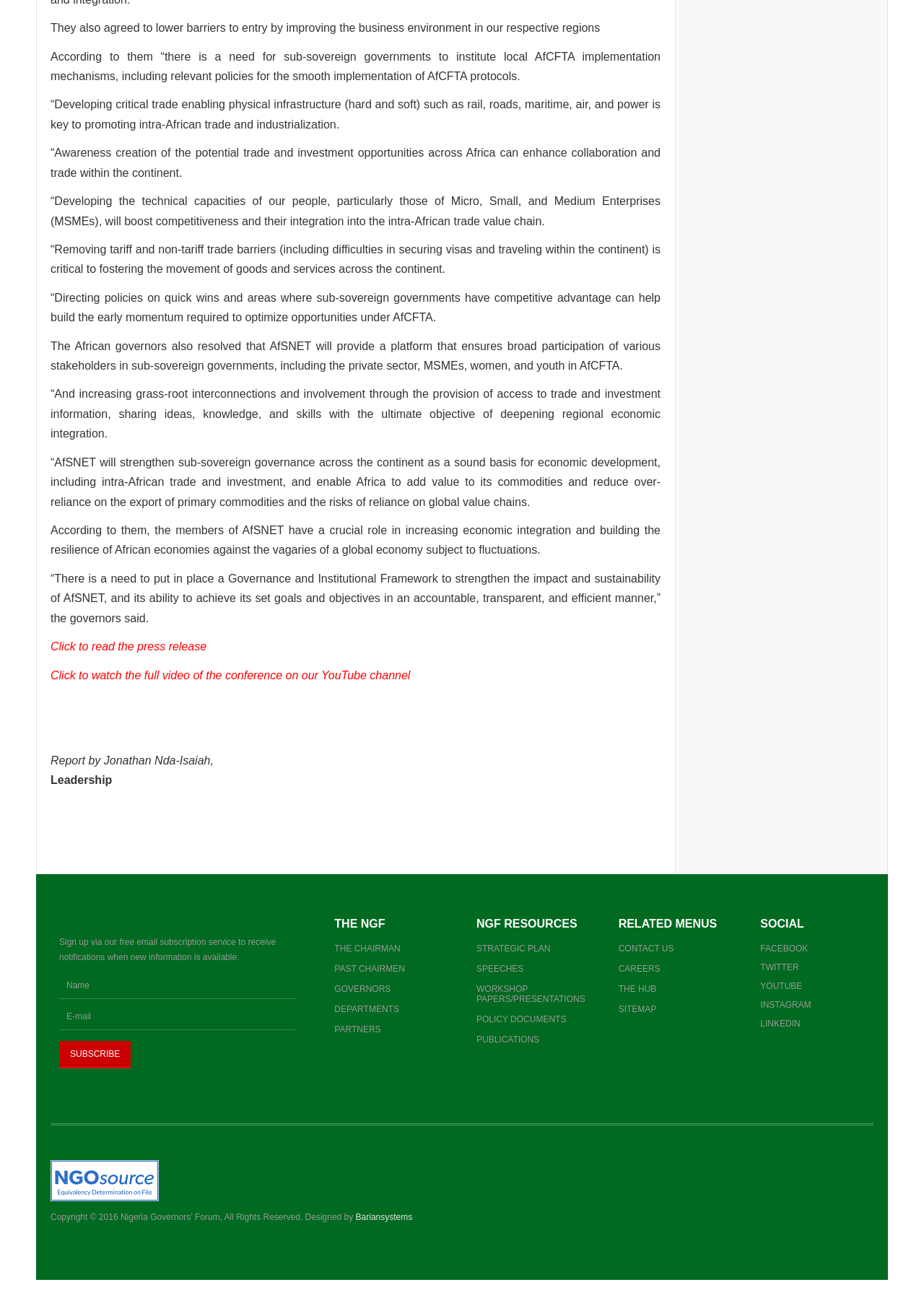What is the topic of the press release?
Craft a detailed and extensive response to the question.

The topic of the press release can be inferred from the text content of the webpage, which discusses the African Continental Free Trade Area (AfCFTA) and the governors' agreement to implement it.